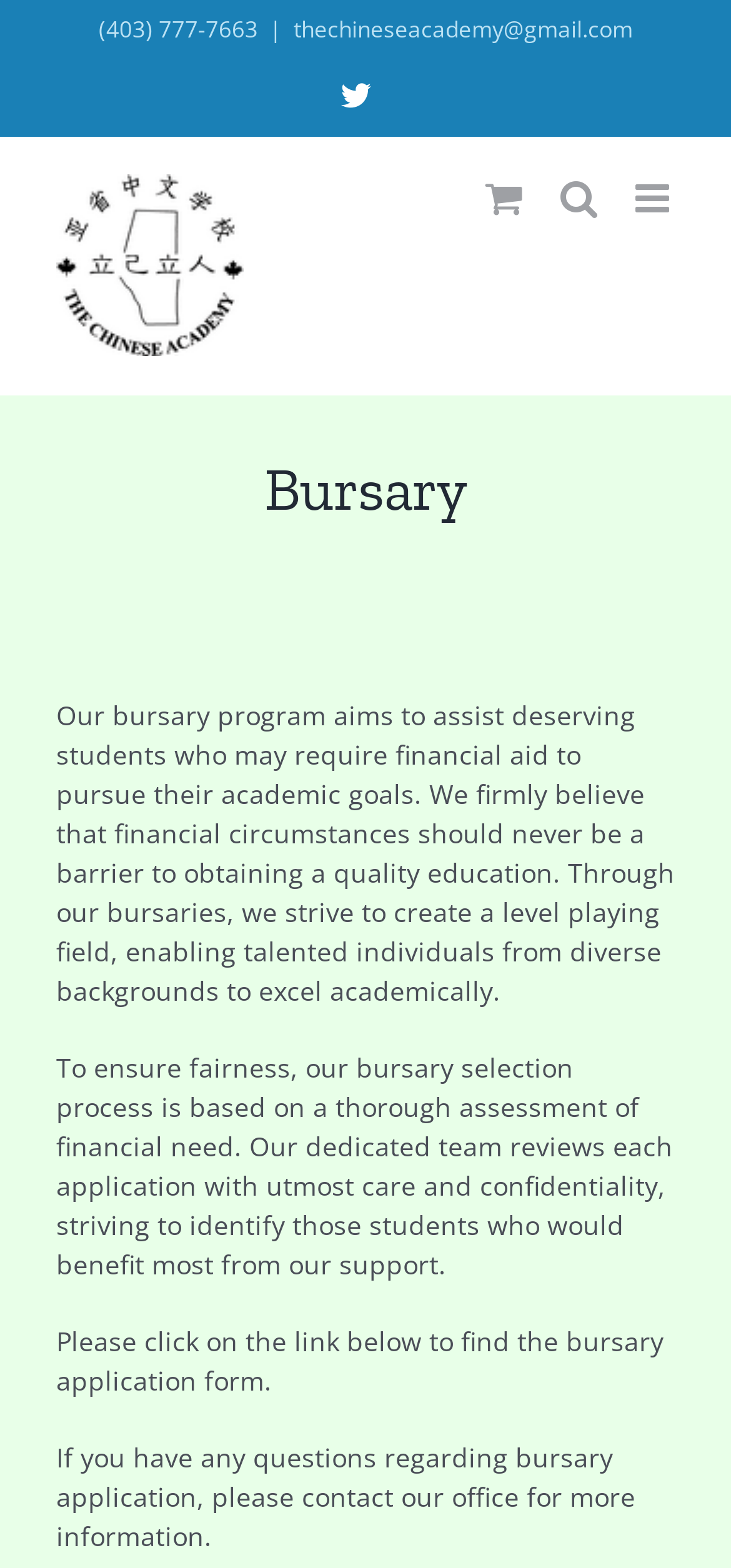Identify the bounding box of the UI element that matches this description: "Twitter".

[0.467, 0.052, 0.508, 0.071]